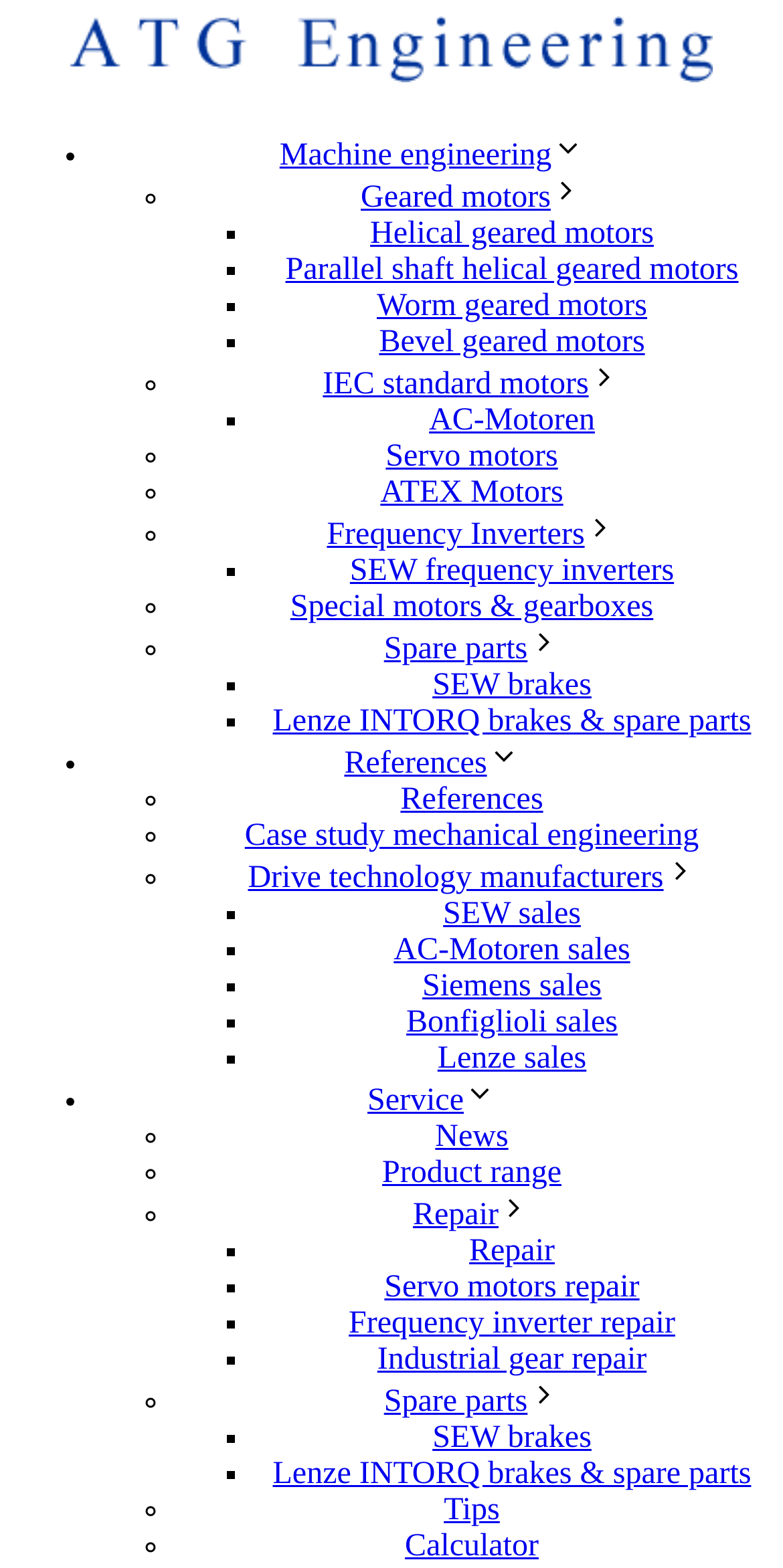Ascertain the bounding box coordinates for the UI element detailed here: "Servo motors". The coordinates should be provided as [left, top, right, bottom] with each value being a float between 0 and 1.

[0.493, 0.28, 0.713, 0.302]